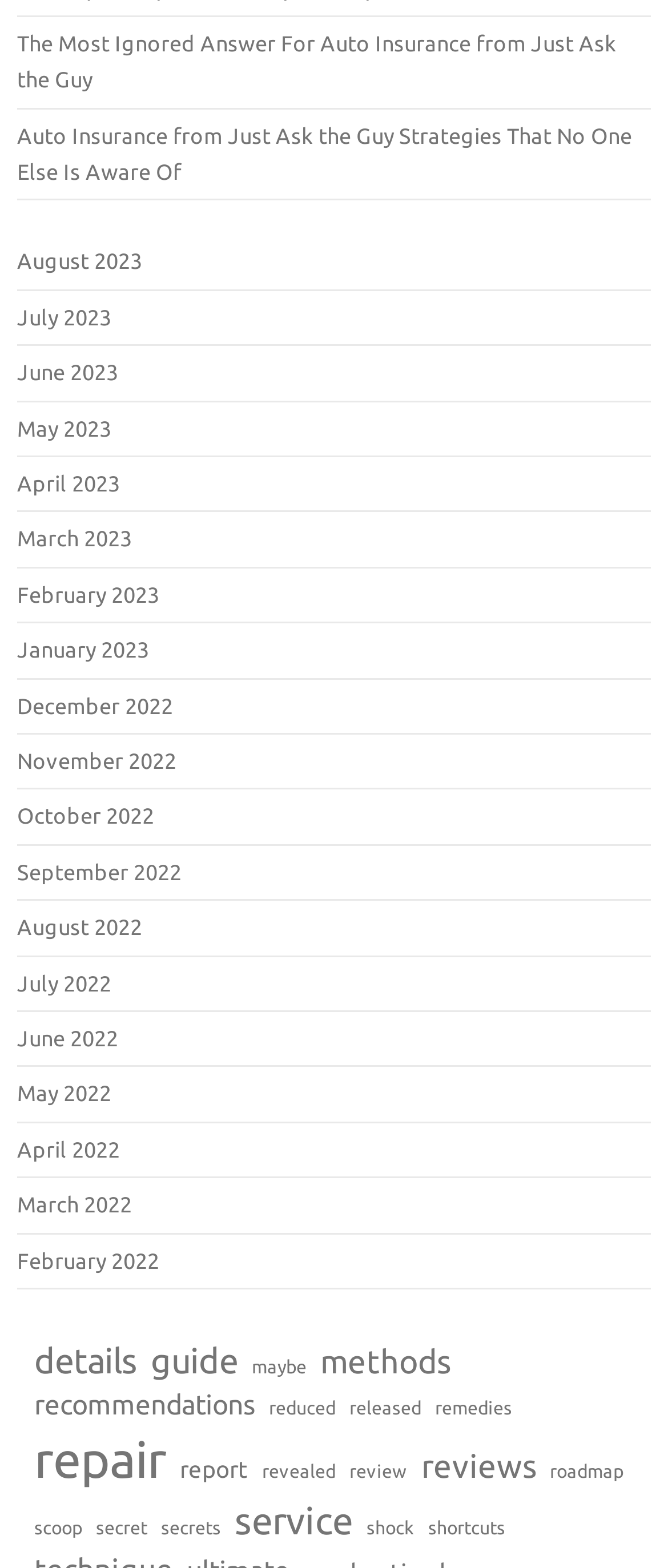Provide a one-word or short-phrase response to the question:
How many items are there in the 'repair' category?

22